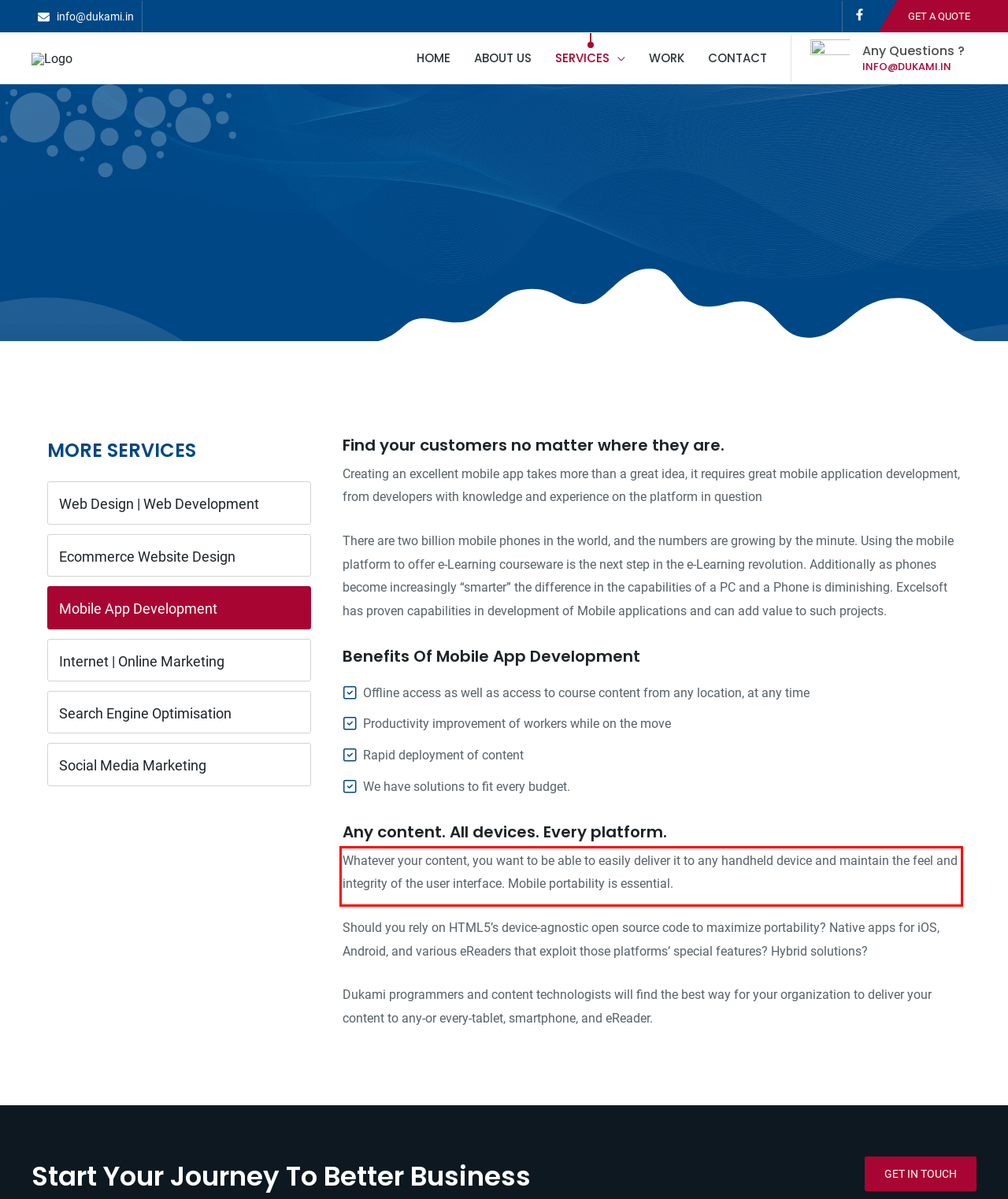Observe the screenshot of the webpage, locate the red bounding box, and extract the text content within it.

Whatever your content, you want to be able to easily deliver it to any handheld device and maintain the feel and integrity of the user interface. Mobile portability is essential.